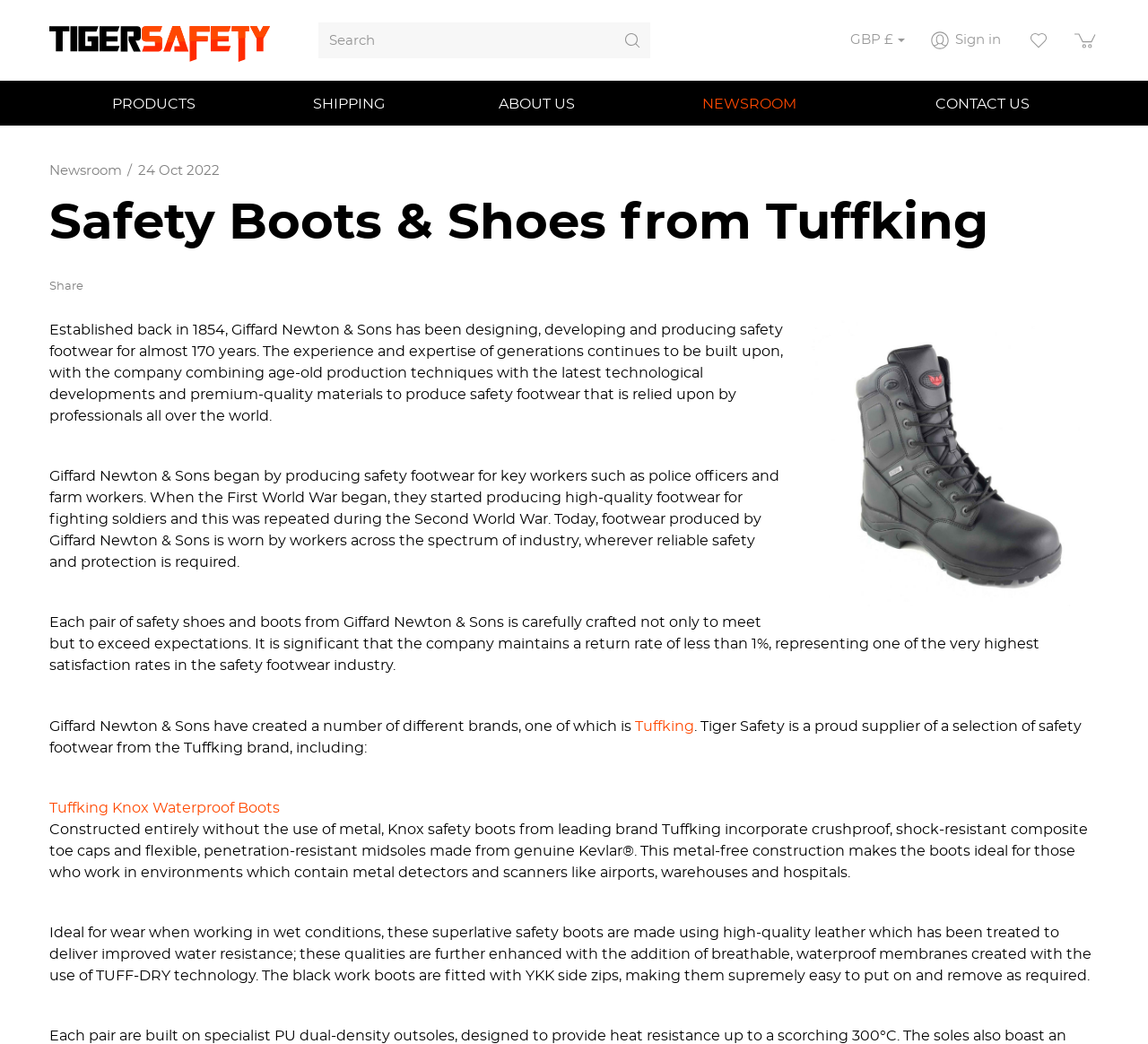Determine the bounding box coordinates of the clickable element necessary to fulfill the instruction: "Check the save my information checkbox". Provide the coordinates as four float numbers within the 0 to 1 range, i.e., [left, top, right, bottom].

None